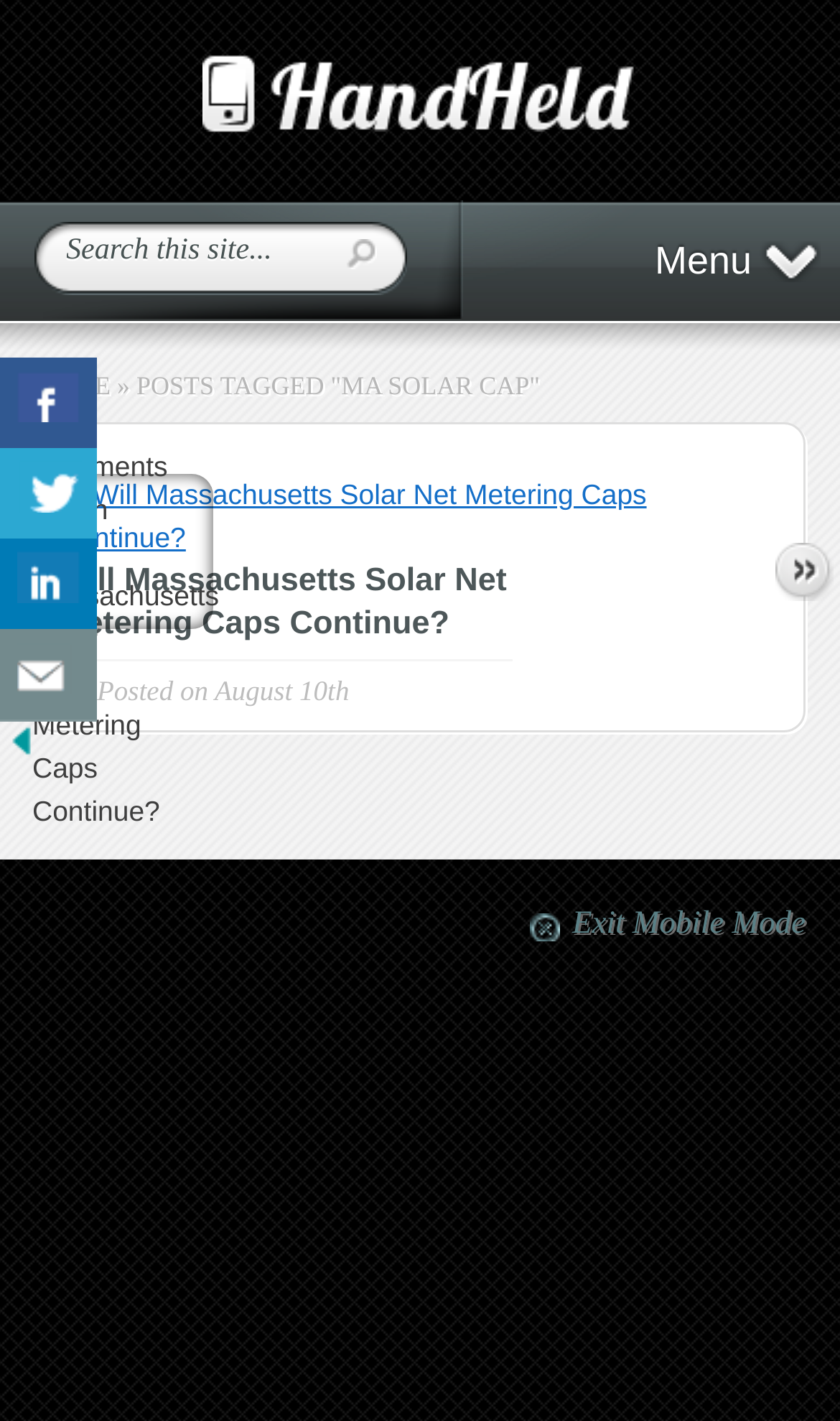Find the bounding box coordinates corresponding to the UI element with the description: "Menu". The coordinates should be formatted as [left, top, right, bottom], with values as floats between 0 and 1.

[0.731, 0.141, 1.0, 0.226]